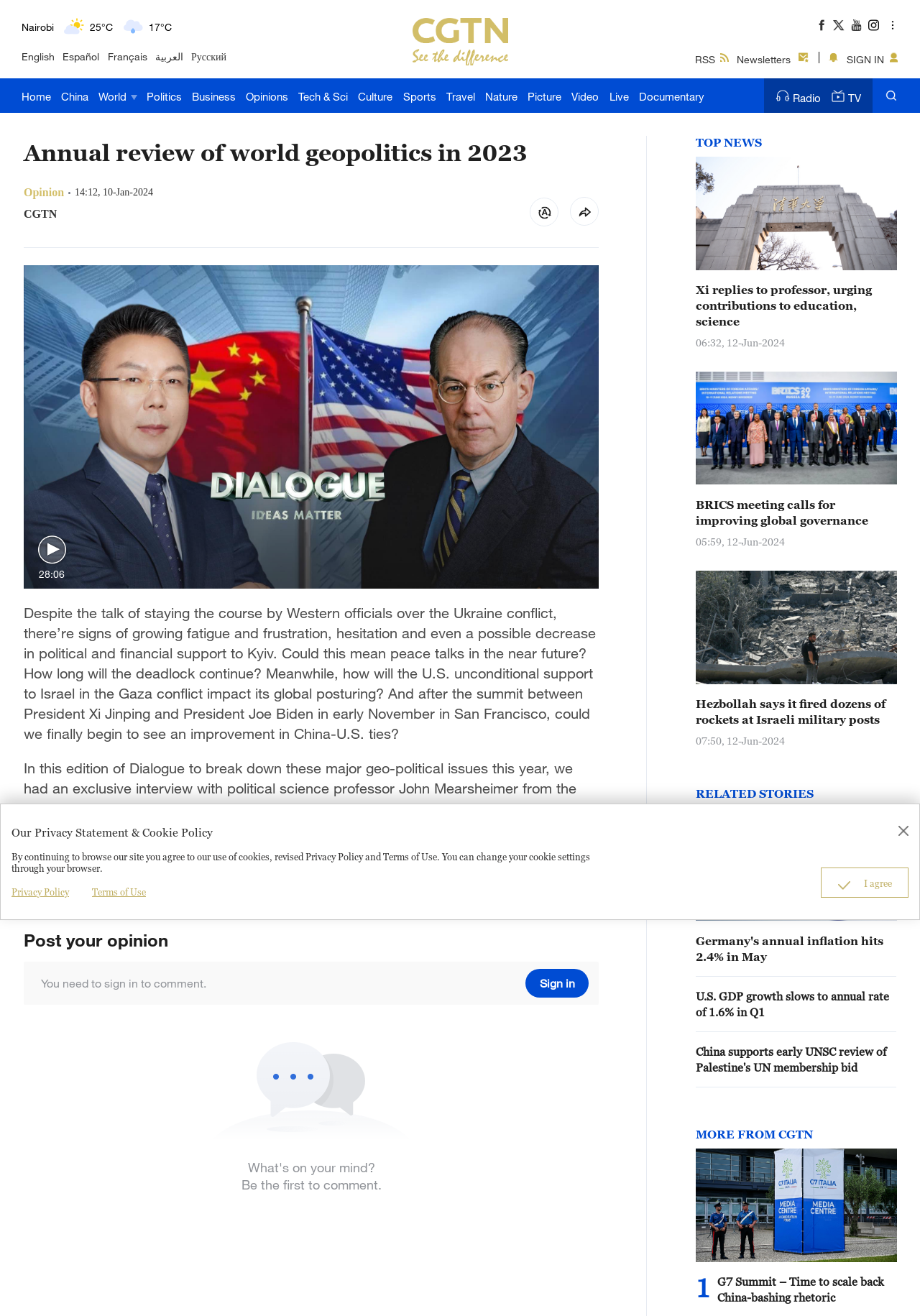Can you specify the bounding box coordinates for the region that should be clicked to fulfill this instruction: "Check the weather in Bengaluru".

[0.023, 0.016, 0.075, 0.025]